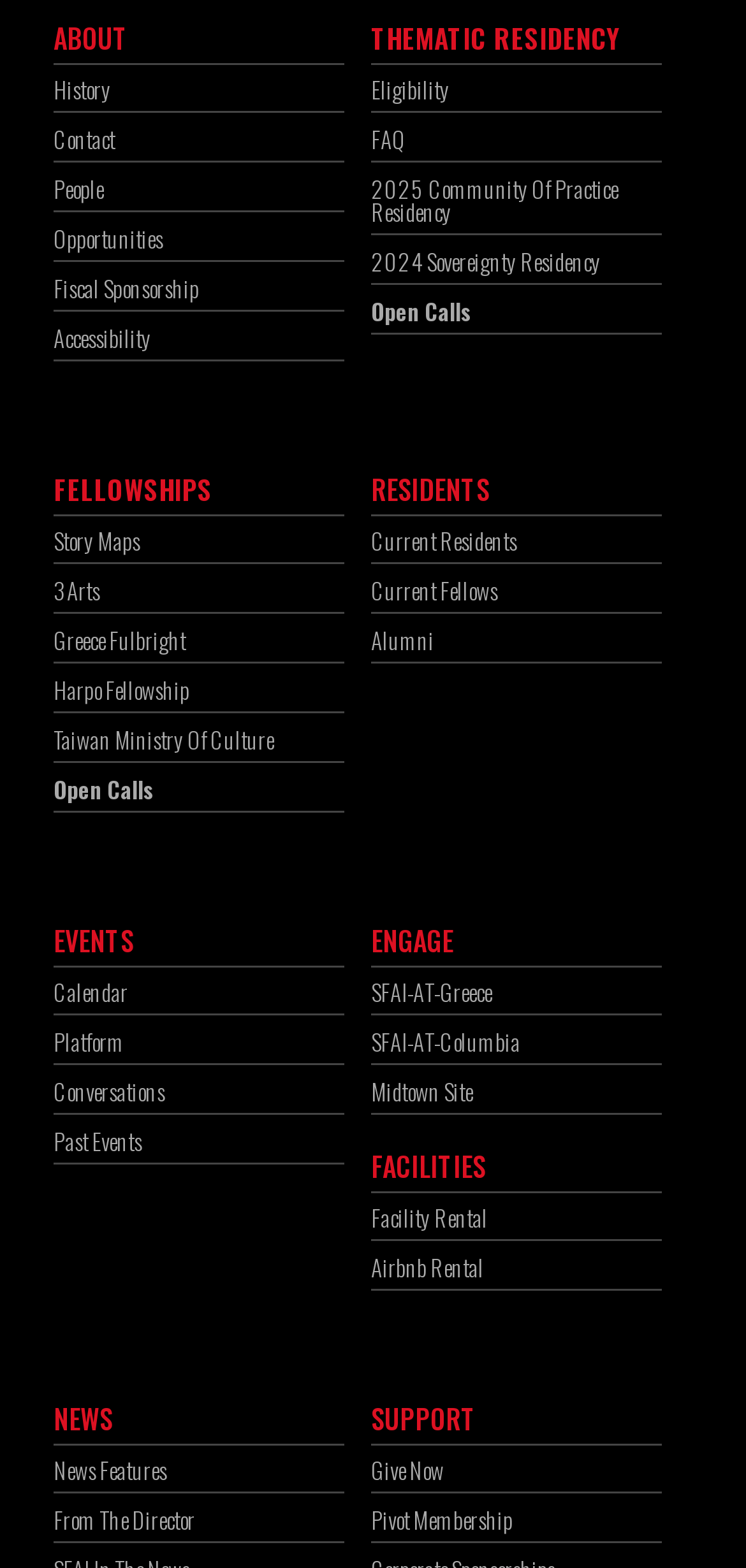Determine the bounding box coordinates for the UI element described. Format the coordinates as (top-left x, top-left y, bottom-right x, bottom-right y) and ensure all values are between 0 and 1. Element description: alt="FlavourArt logo"

None